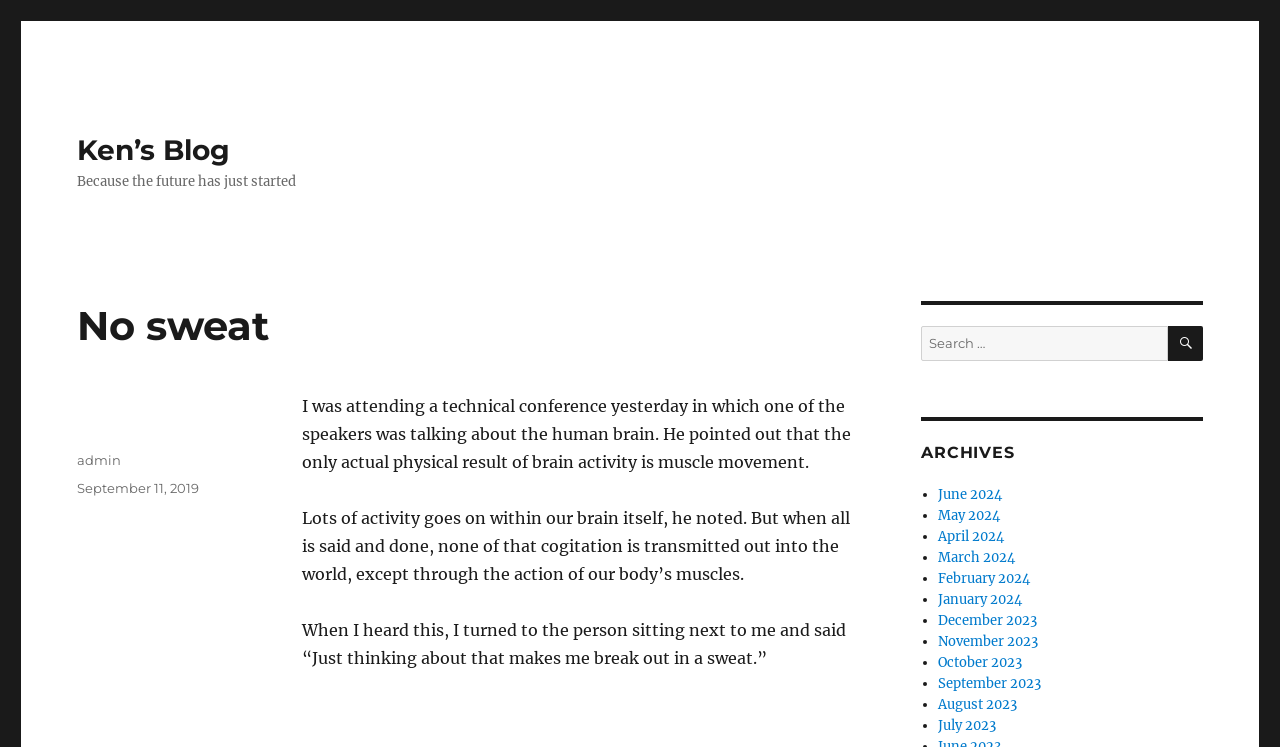What is the date of the article?
Using the visual information from the image, give a one-word or short-phrase answer.

September 11, 2019